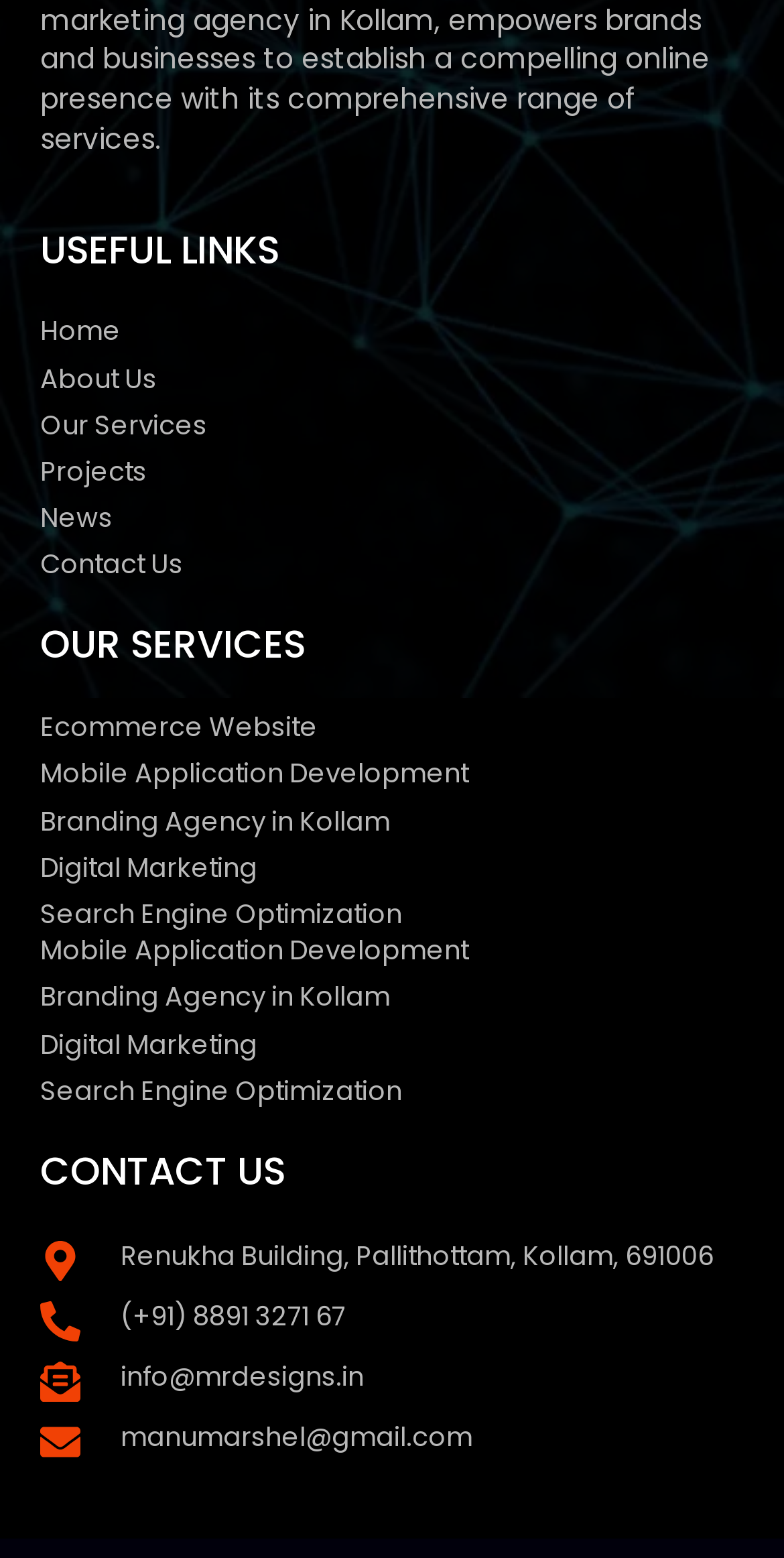Provide your answer to the question using just one word or phrase: What is the company's contact email?

info@mrdesigns.in